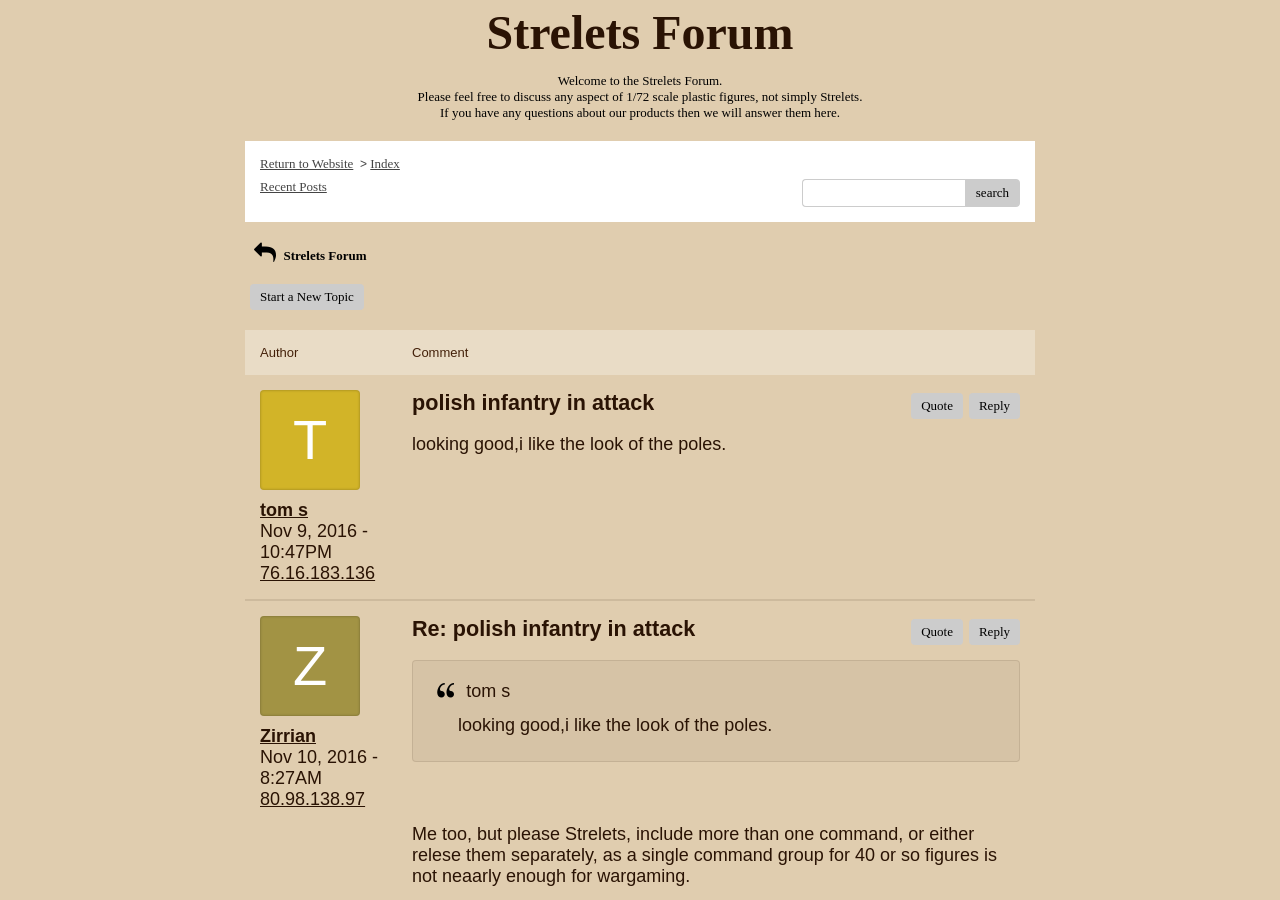Please identify the bounding box coordinates of the clickable area that will allow you to execute the instruction: "Return to Website".

[0.203, 0.173, 0.276, 0.19]